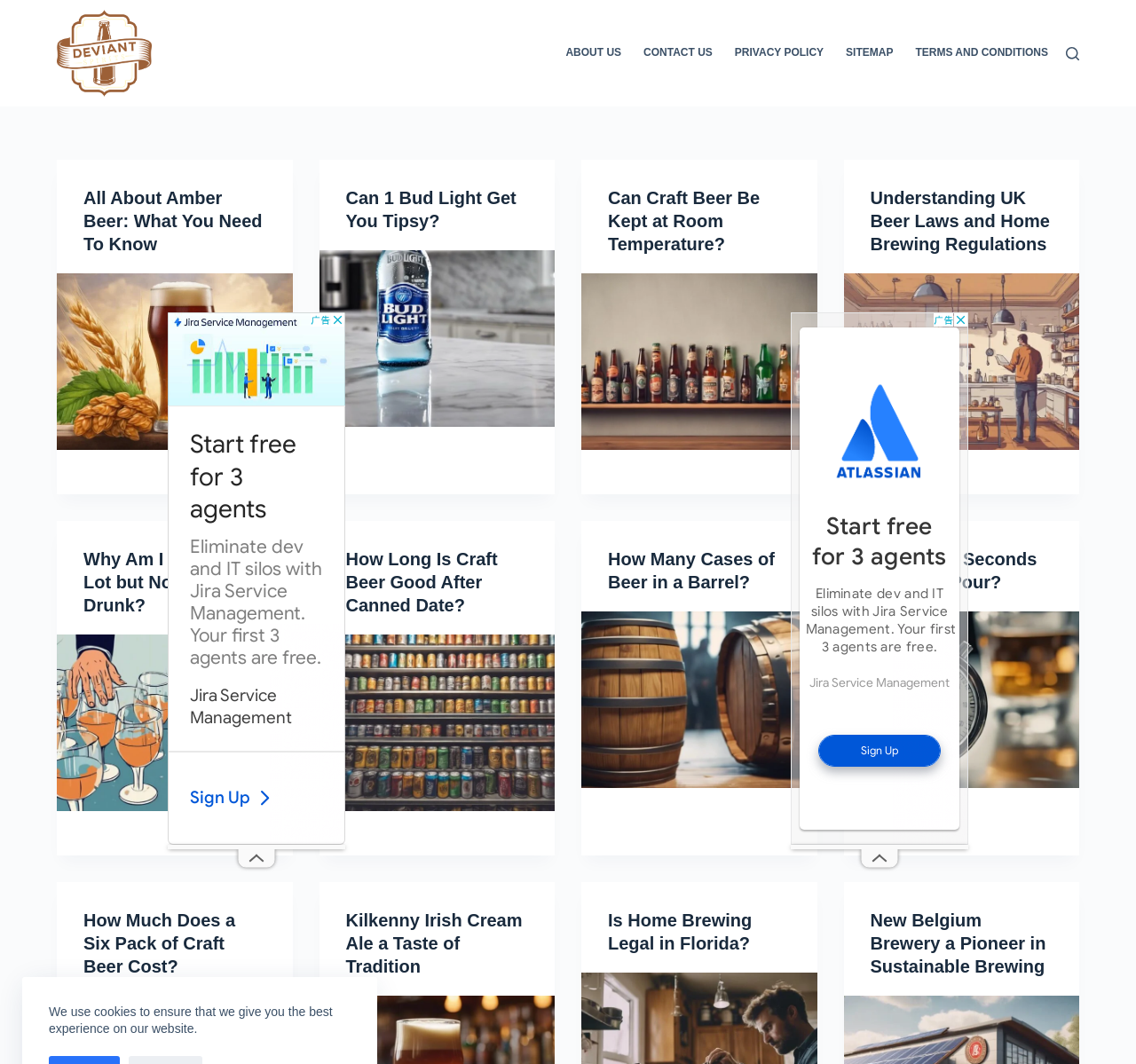What is the website about?
Look at the screenshot and respond with one word or a short phrase.

Deviant Spirits